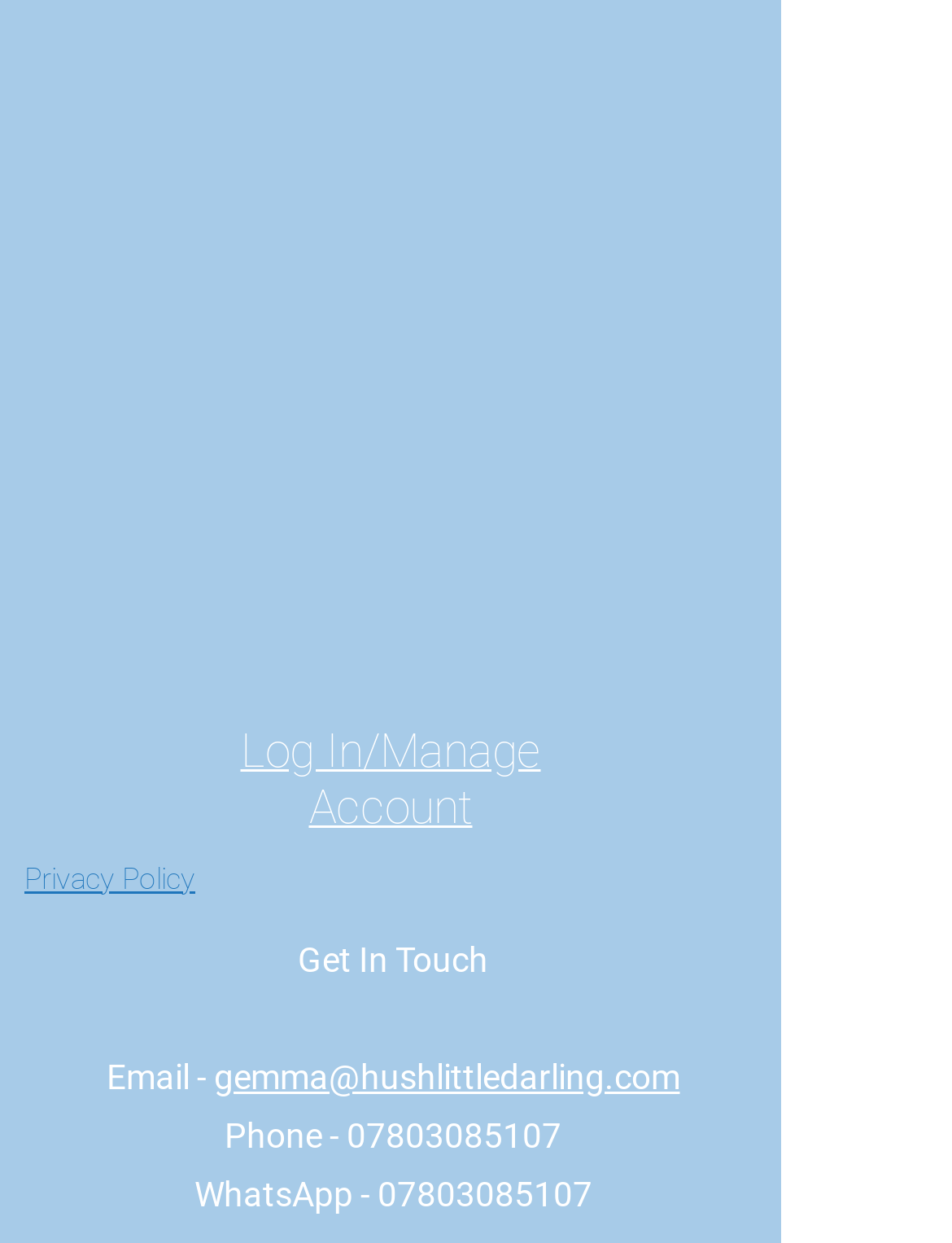Please identify the coordinates of the bounding box for the clickable region that will accomplish this instruction: "Call or WhatsApp 07803085107".

[0.364, 0.897, 0.59, 0.929]